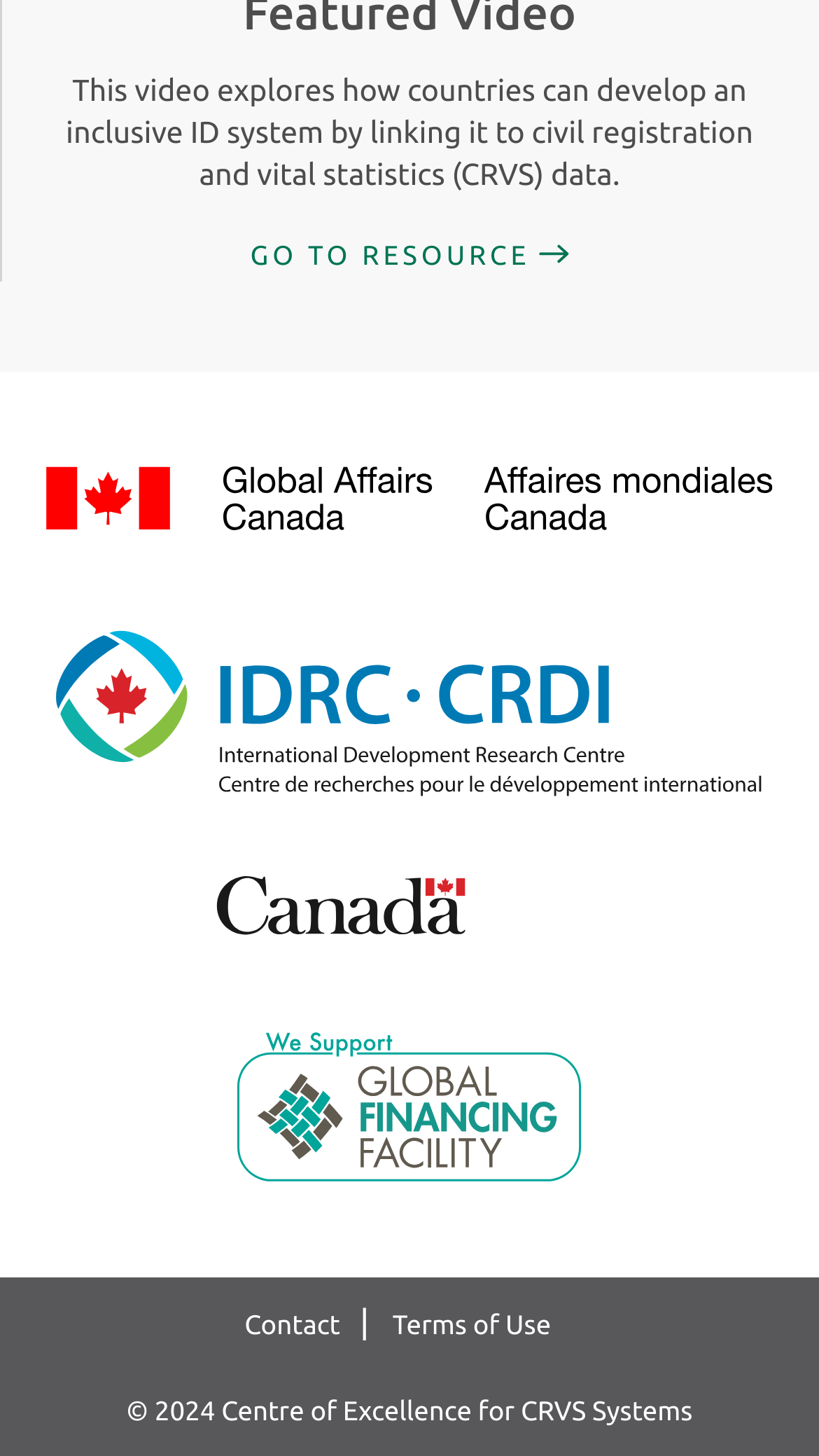Refer to the image and answer the question with as much detail as possible: What is the purpose of the 'GO TO RESOURCE' link?

The 'GO TO RESOURCE' link is likely to direct the user to a resource related to the topic of the video, which is the development of an inclusive ID system by linking it to civil registration and vital statistics (CRVS) data.